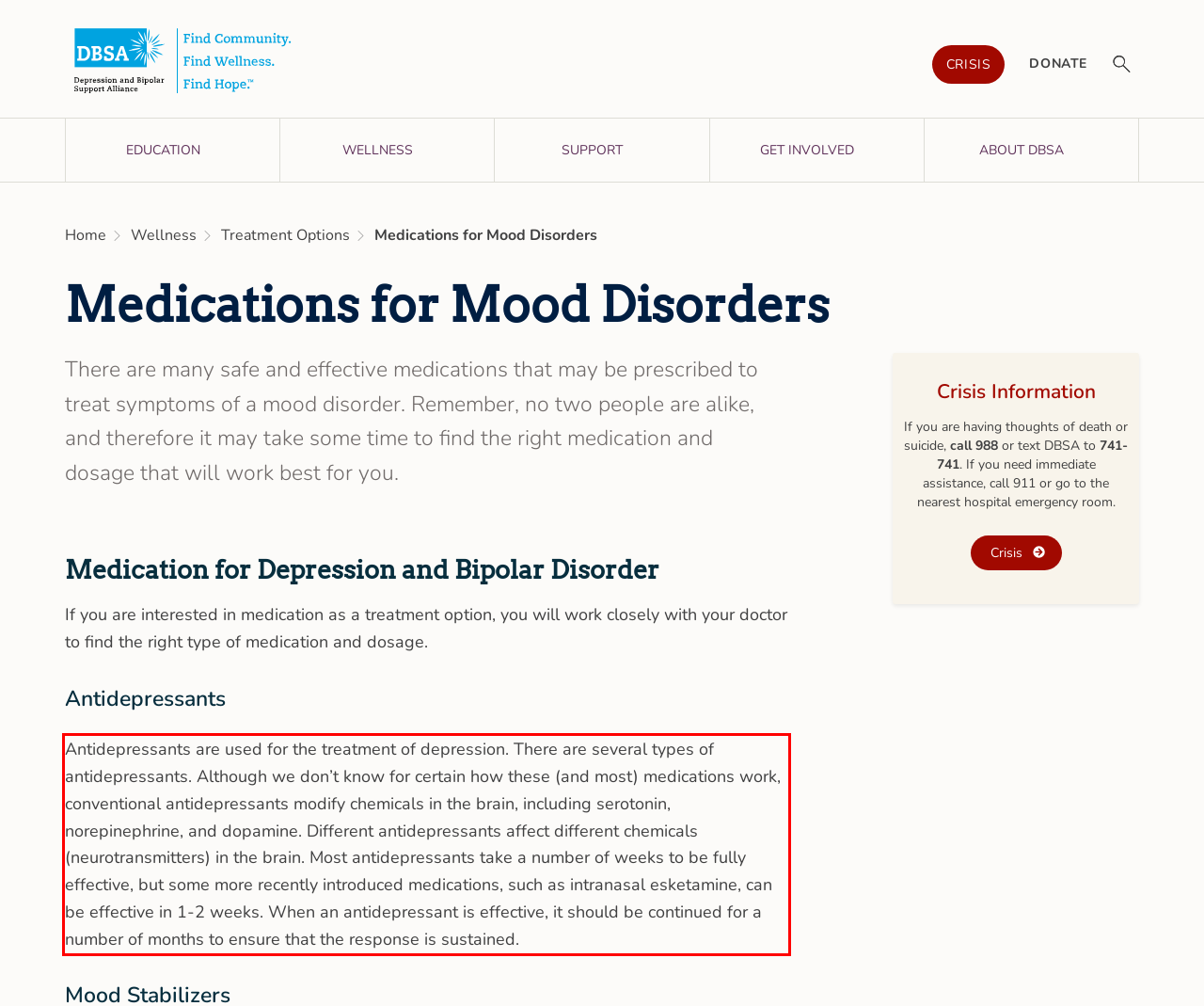You are given a webpage screenshot with a red bounding box around a UI element. Extract and generate the text inside this red bounding box.

Antidepressants are used for the treatment of depression. There are several types of antidepressants. Although we don’t know for certain how these (and most) medications work, conventional antidepressants modify chemicals in the brain, including serotonin, norepinephrine, and dopamine. Different antidepressants affect different chemicals (neurotransmitters) in the brain. Most antidepressants take a number of weeks to be fully effective, but some more recently introduced medications, such as intranasal esketamine, can be effective in 1-2 weeks. When an antidepressant is effective, it should be continued for a number of months to ensure that the response is sustained.